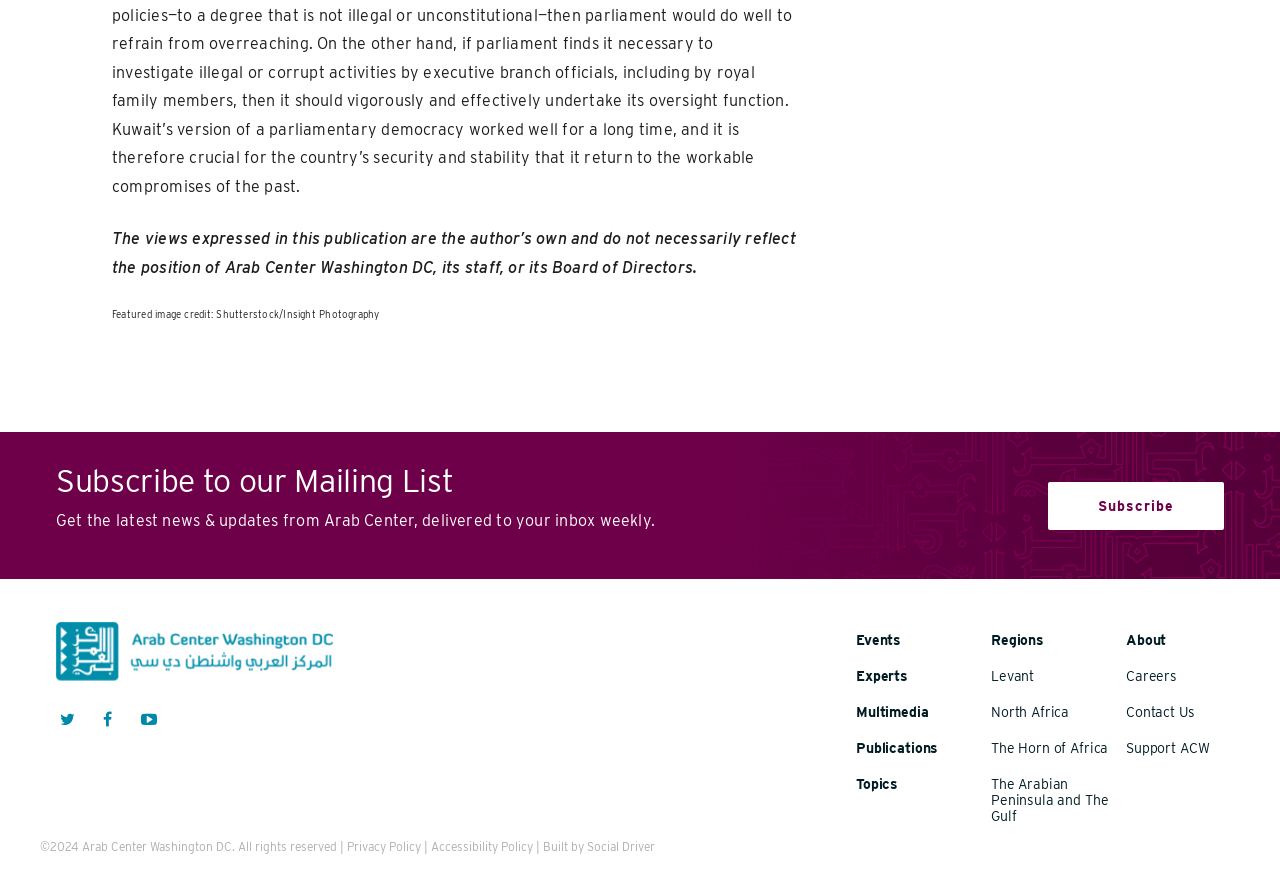Find the bounding box coordinates for the area you need to click to carry out the instruction: "Explore Events". The coordinates should be four float numbers between 0 and 1, indicated as [left, top, right, bottom].

[0.669, 0.706, 0.774, 0.747]